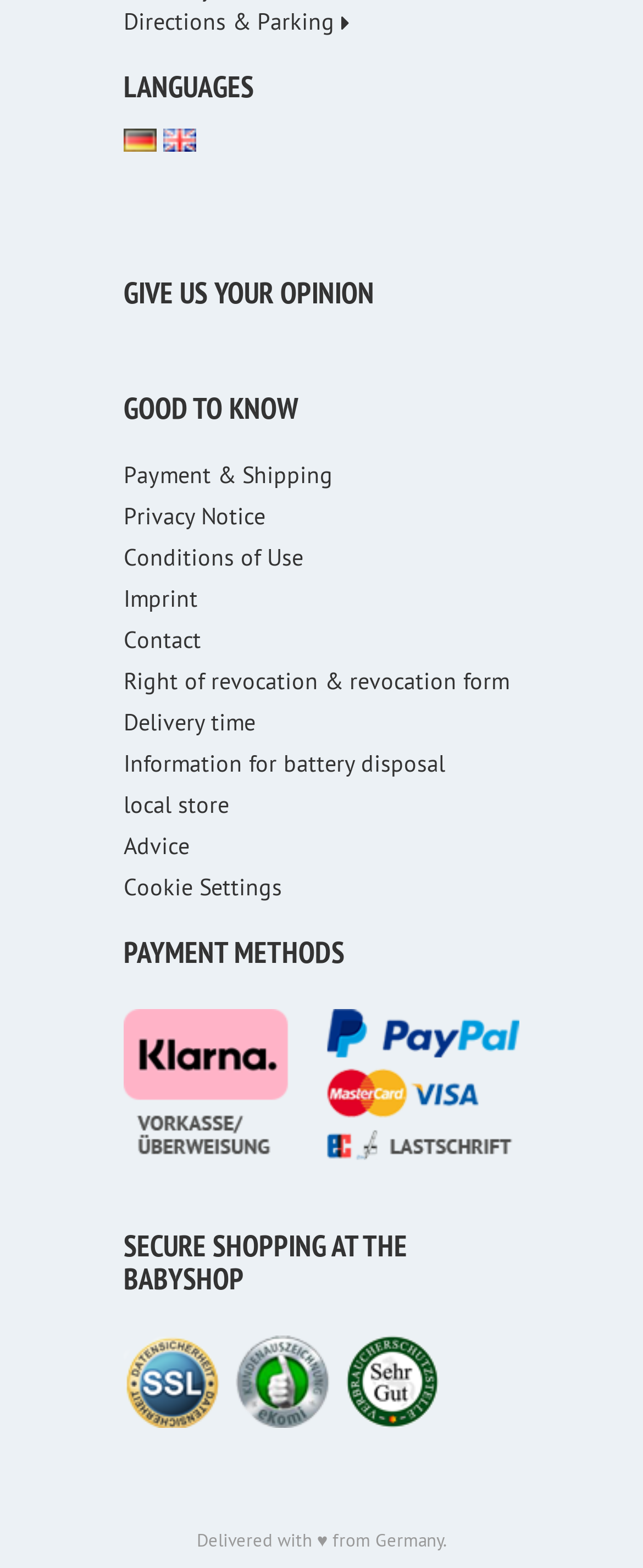Find and indicate the bounding box coordinates of the region you should select to follow the given instruction: "Read about Payment & Shipping".

[0.192, 0.292, 0.808, 0.313]